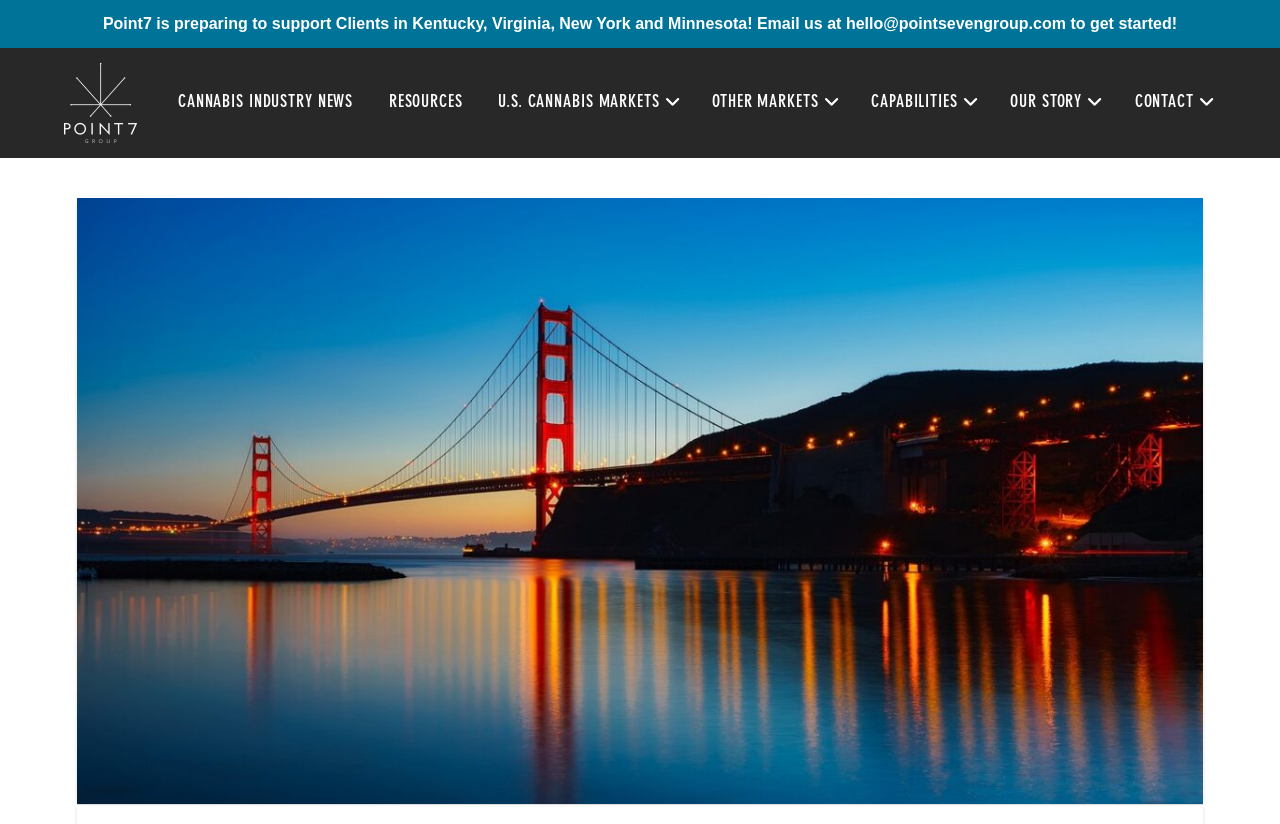Describe every aspect of the webpage in a detailed manner.

The webpage is a comprehensive guide to California cannabis expungement, with a focus on providing detailed and informative answers to frequently asked questions. 

At the top of the page, there is a prominent heading that announces Point Seven Group's expansion into new markets, including Kentucky, Virginia, New York, and Minnesota, with a call-to-action to email them to get started. 

Below this heading, there are several links and an image related to cannabis consulting, positioned on the left side of the page. 

To the right of these elements, there is a horizontal navigation menu with seven links: CANNABIS INDUSTRY NEWS, RESOURCES, U.S. CANNABIS MARKETS, OTHER MARKETS, CAPABILITIES, OUR STORY, and CONTACT. 

On the right side of the page, there is a large image that serves as the background for the California Cannabis Expungement Guide.